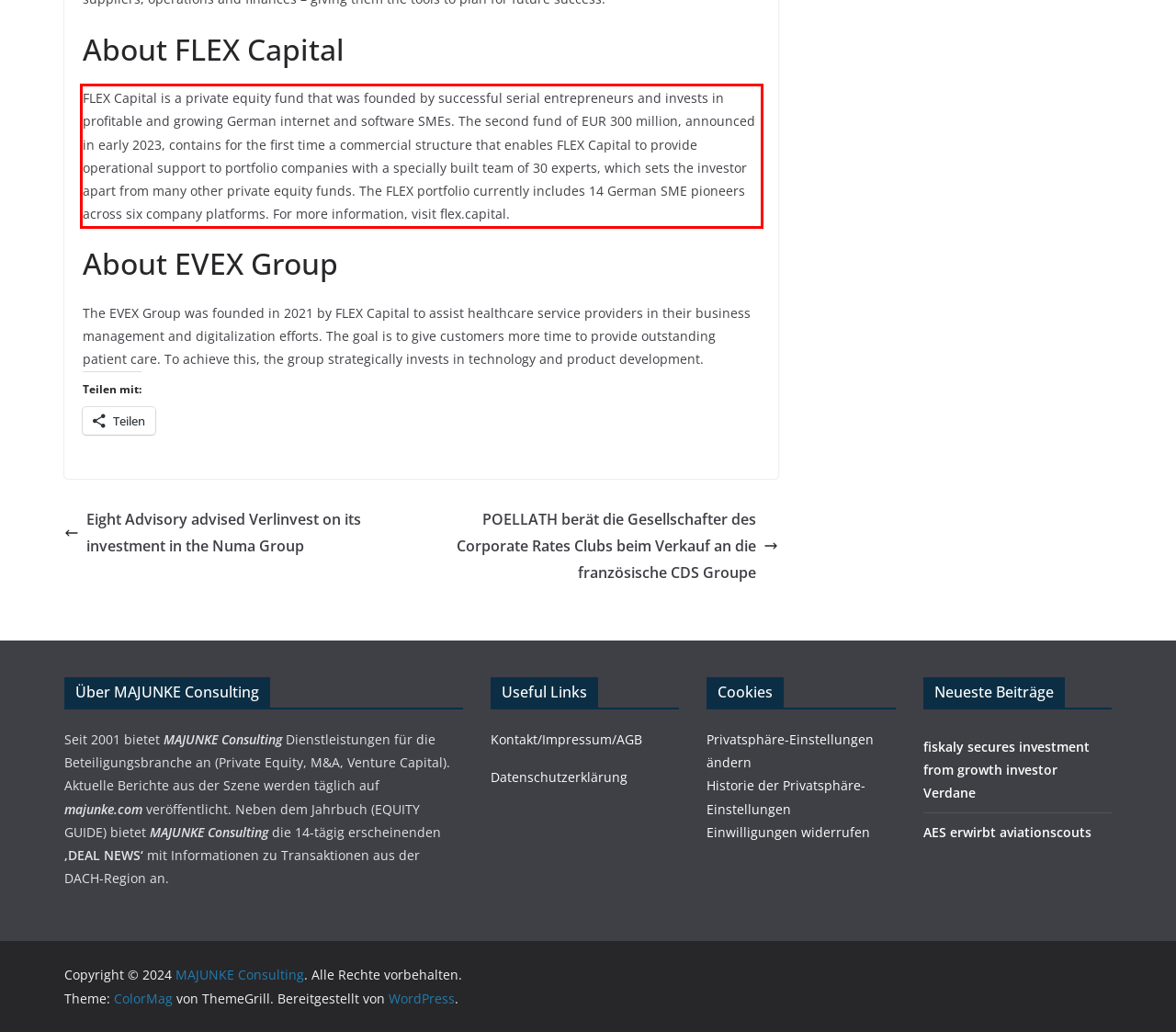Please extract the text content from the UI element enclosed by the red rectangle in the screenshot.

FLEX Capital is a private equity fund that was founded by successful serial entrepreneurs and invests in profitable and growing German internet and software SMEs. The second fund of EUR 300 million, announced in early 2023, contains for the first time a commercial structure that enables FLEX Capital to provide operational support to portfolio companies with a specially built team of 30 experts, which sets the investor apart from many other private equity funds. The FLEX portfolio currently includes 14 German SME pioneers across six company platforms. For more information, visit flex.capital.